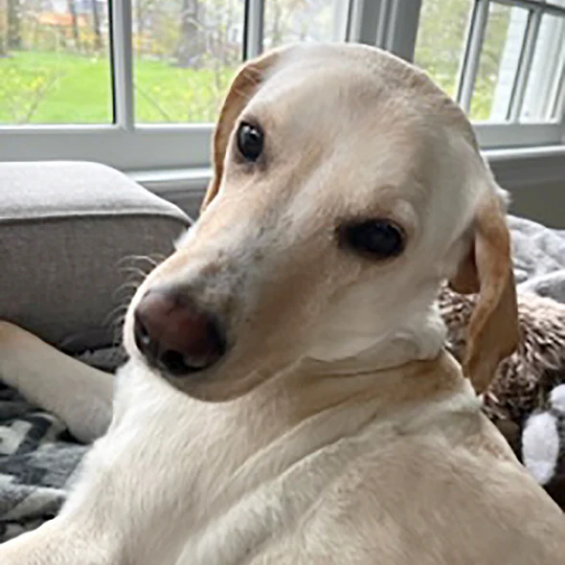Please answer the following query using a single word or phrase: 
What is near Lucy in the image?

A plush toy